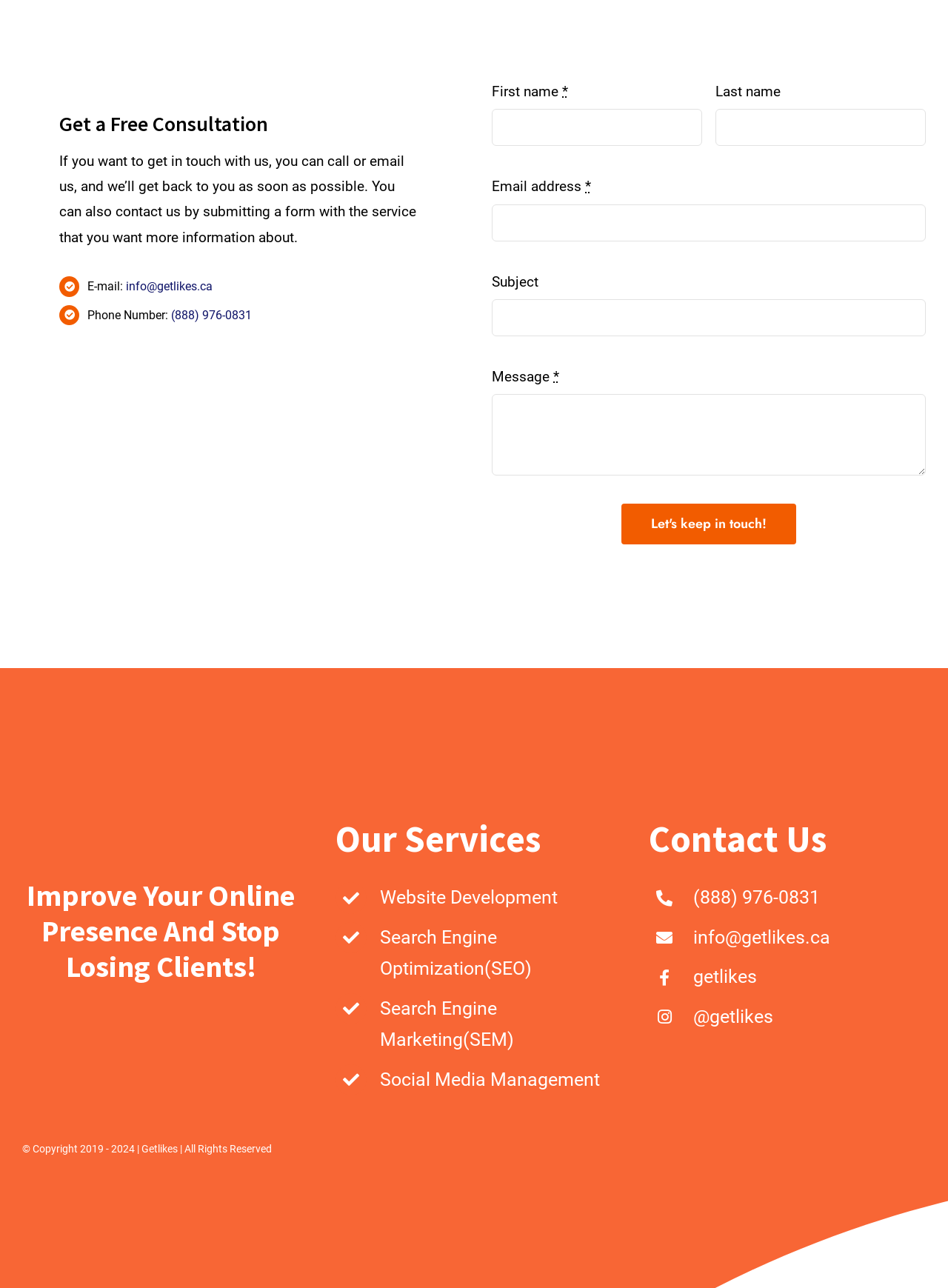Given the element description parent_node: First name * name="first_name", predict the bounding box coordinates for the UI element in the webpage screenshot. The format should be (top-left x, top-left y, bottom-right x, bottom-right y), and the values should be between 0 and 1.

[0.519, 0.085, 0.741, 0.113]